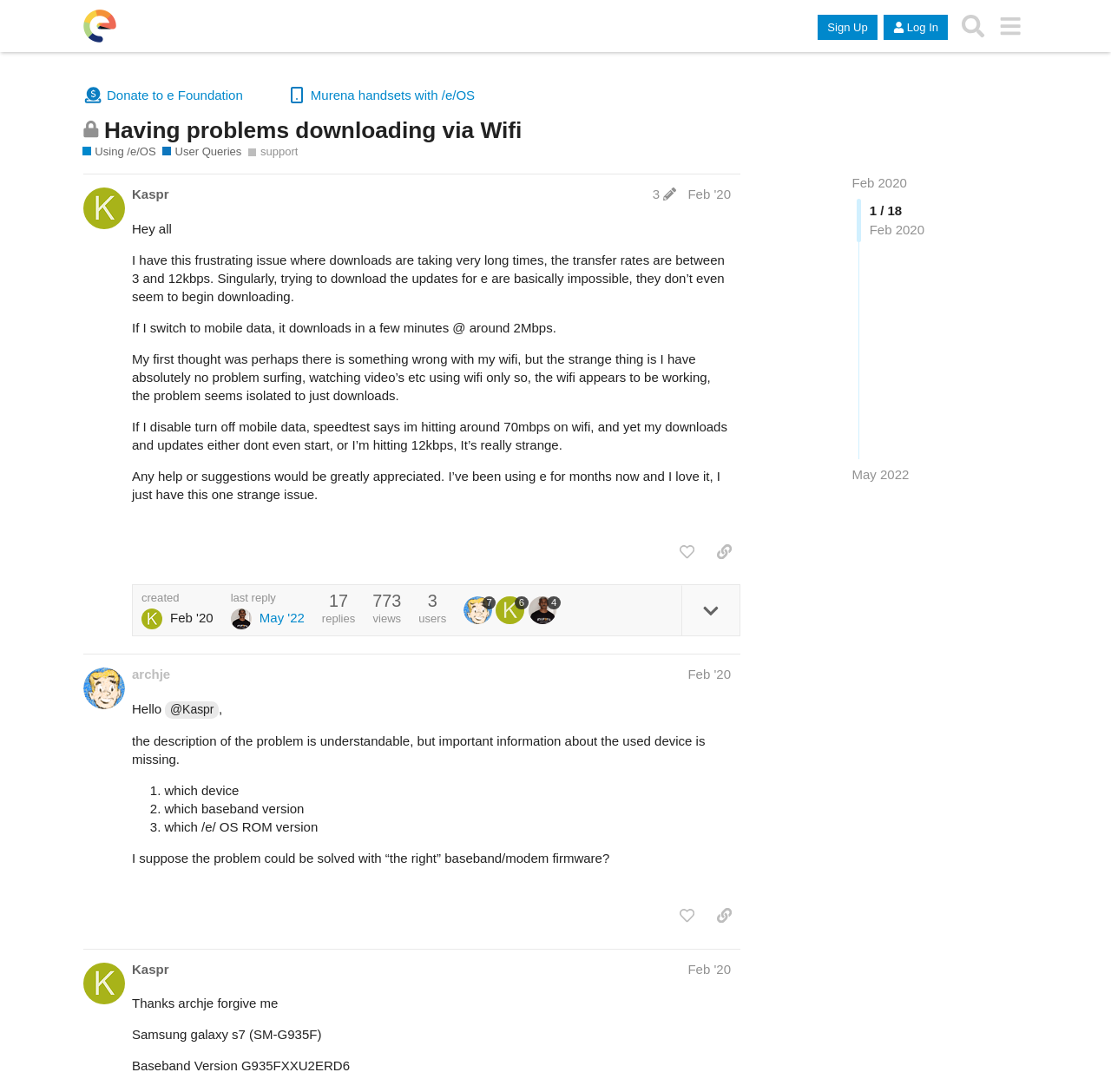What is the username of the second person who replied to this discussion?
Give a detailed and exhaustive answer to the question.

The second person who replied to this discussion is archje as indicated by the post '#2 by @archje' and the username 'archje' mentioned in the post.